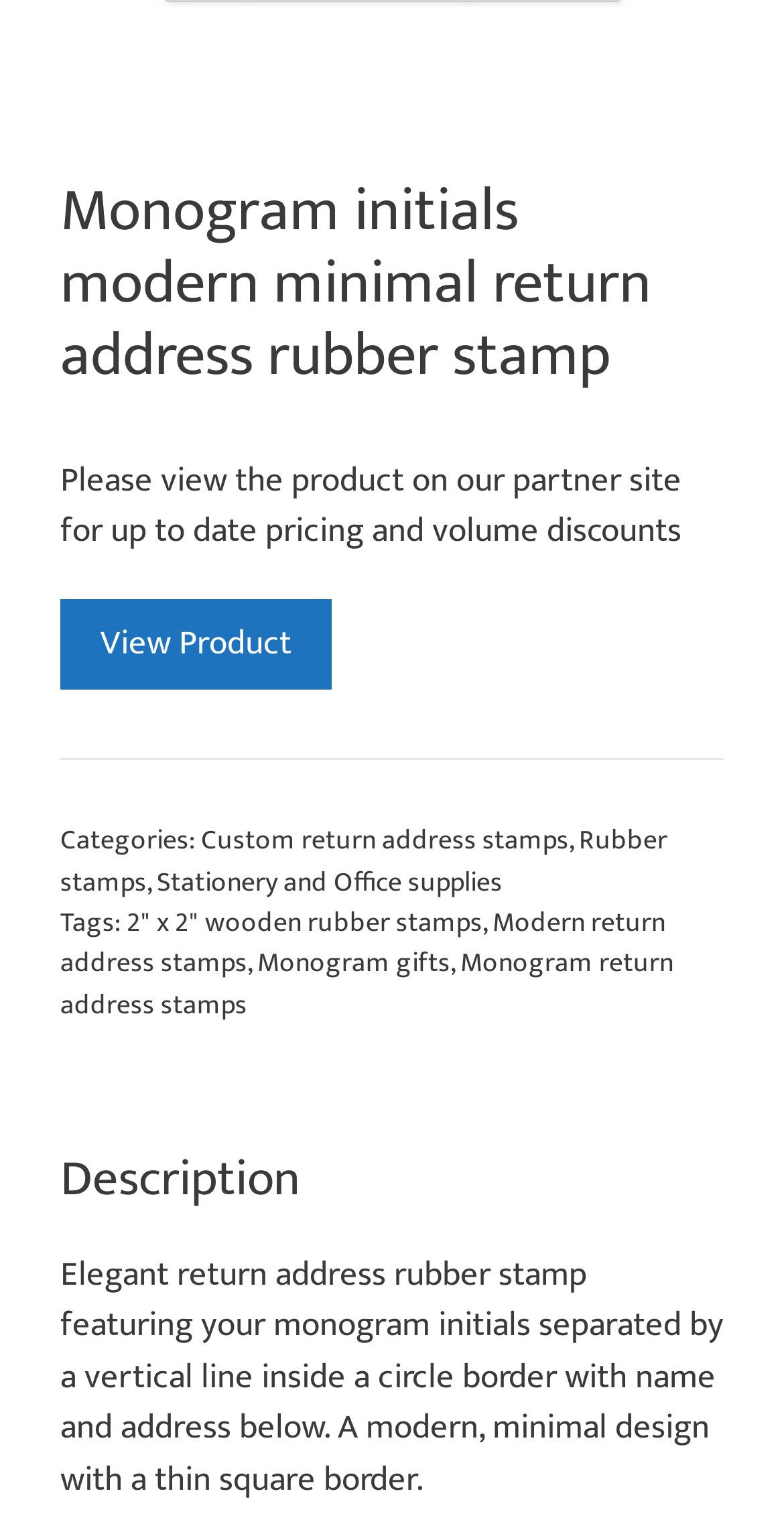Locate the bounding box coordinates of the element that should be clicked to execute the following instruction: "View product details".

[0.077, 0.392, 0.423, 0.452]